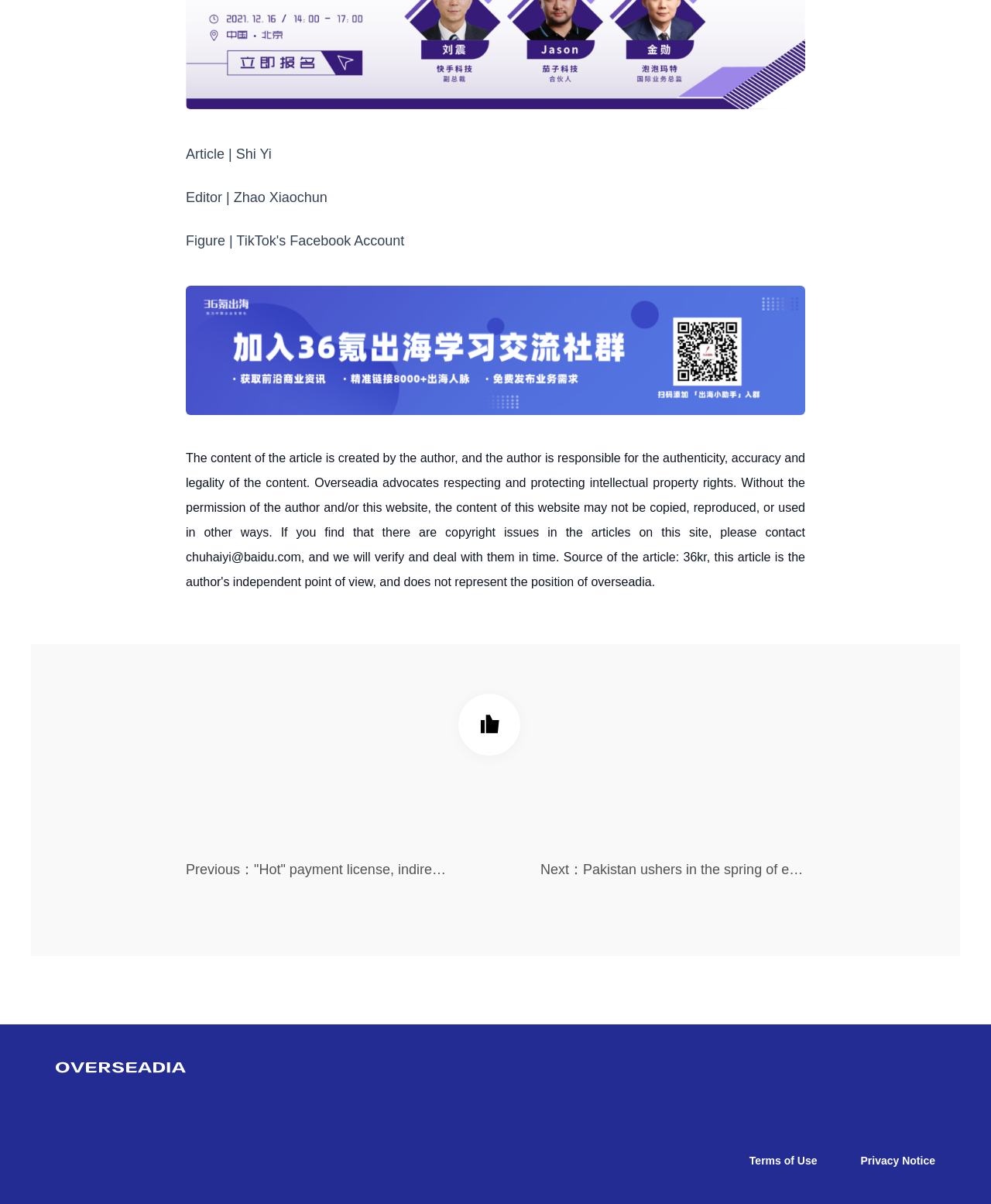Use the details in the image to answer the question thoroughly: 
What is the previous article about?

The previous article link has a text 'Previous：Hot payment license, indirectly licensed by PingPong, a cross-border payment company', indicating that the previous article is about 'Hot payment license'.